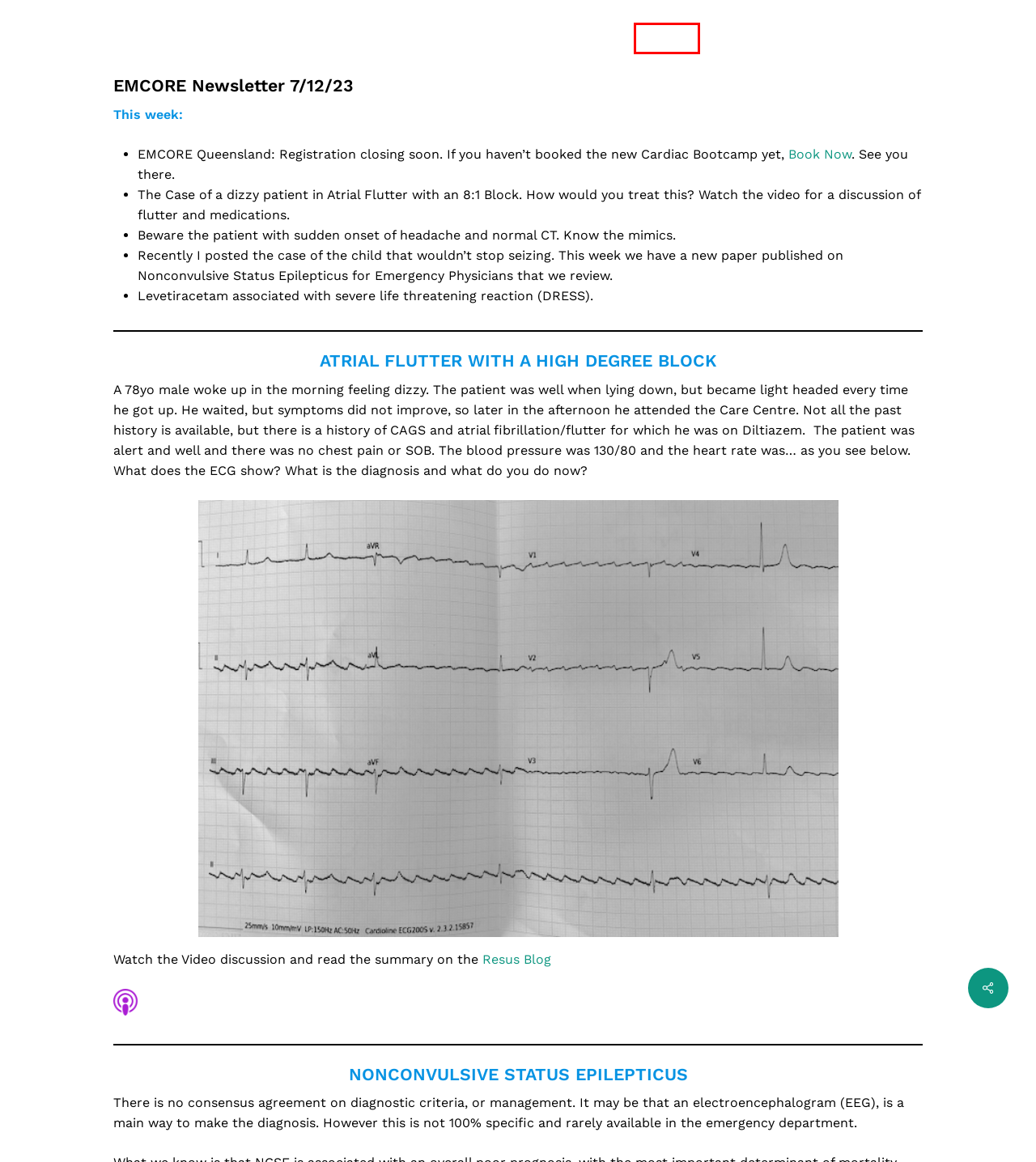You are given a screenshot of a webpage with a red rectangle bounding box around an element. Choose the best webpage description that matches the page after clicking the element in the bounding box. Here are the candidates:
A. Atrial Flutter with a High Degree Block
B. Advanced Airway Workshop | Emergency Medicine Conferences
C. Advanced Airway Archives | EMCORE
D. EM Mastery
E. Returns Policies | Emcore Emergency Medicine Conferences
F. EMCORE Conferences | EMCORE | Emergency Medicine
G. Cart | EMCORE
H. My account | EMCORE

D